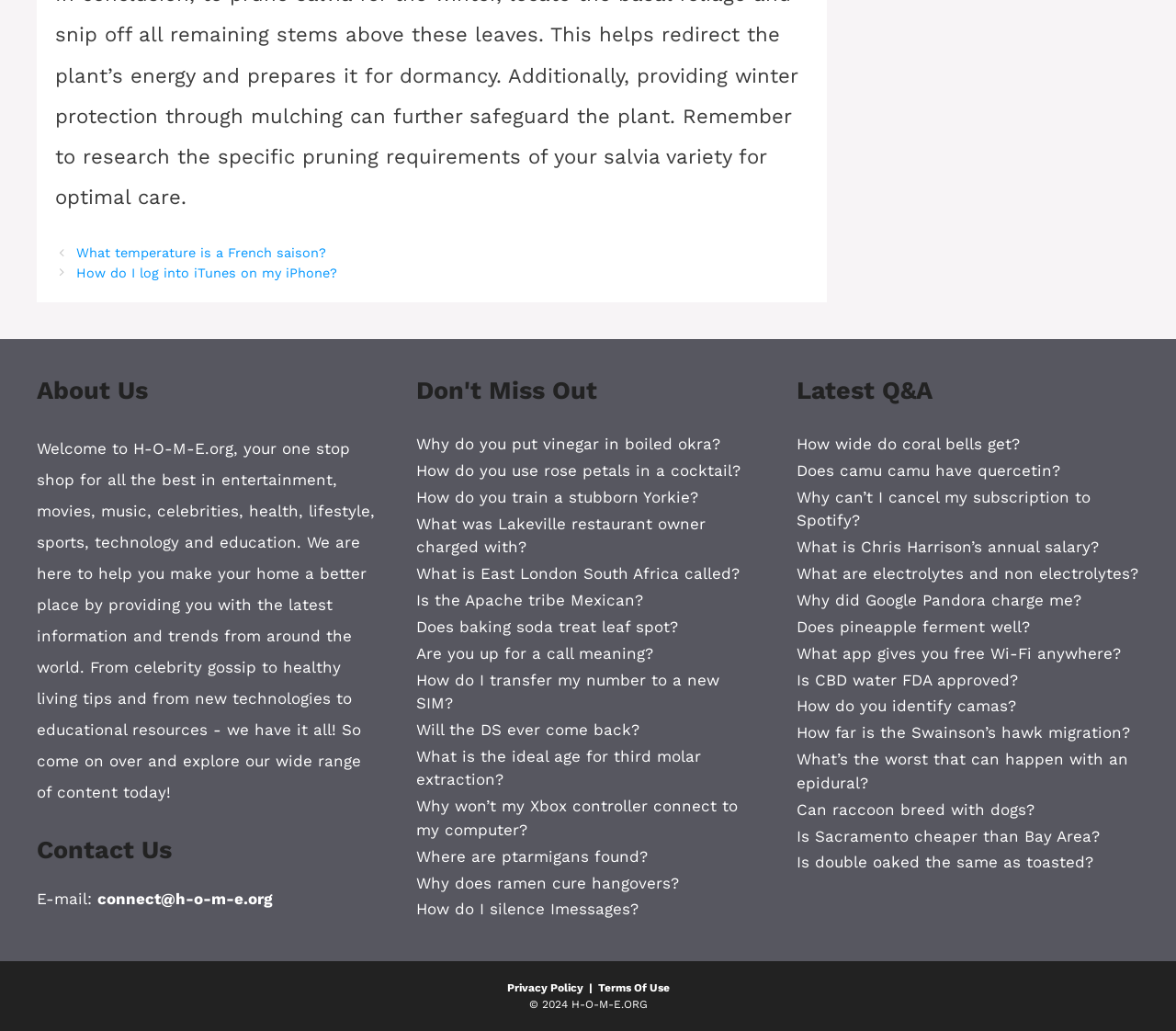Based on the provided description, "Terms Of Use", find the bounding box of the corresponding UI element in the screenshot.

[0.508, 0.952, 0.569, 0.965]